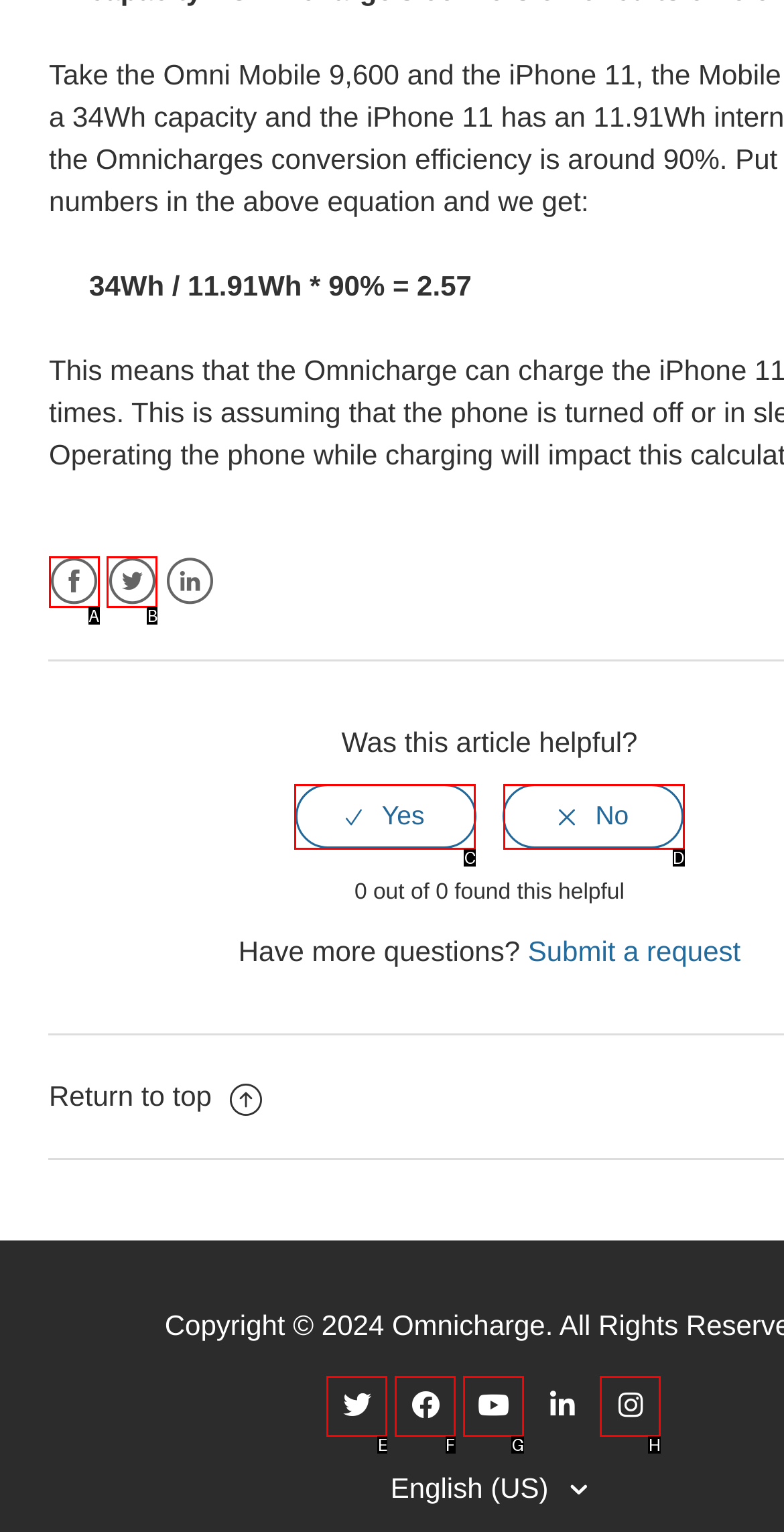Select the letter of the option that corresponds to: title="Follow us on instagram"
Provide the letter from the given options.

H